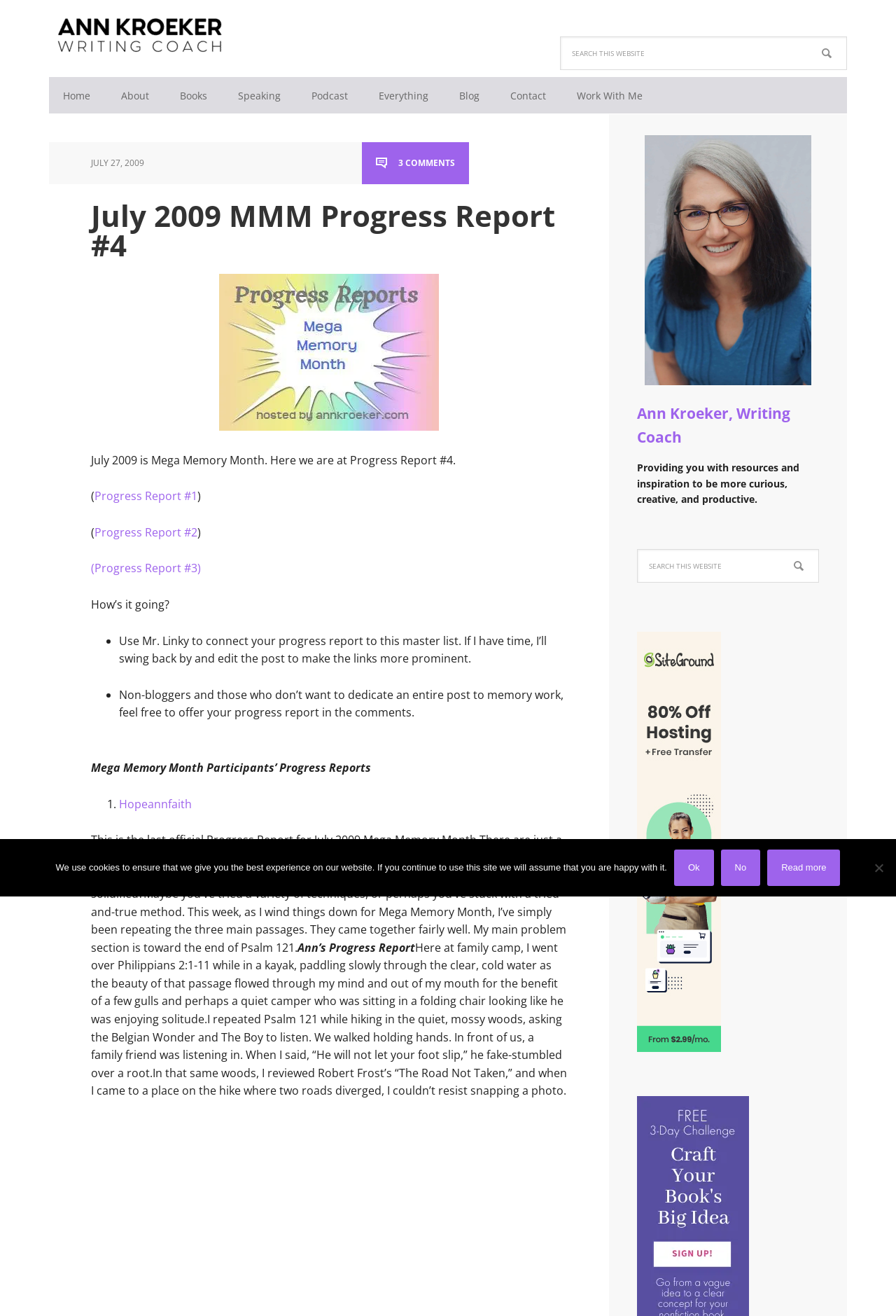What is the name of the writing coach?
Using the information from the image, provide a comprehensive answer to the question.

I found the answer by looking at the top of the webpage, where it says 'July 2009 MMM Progress Report #4 - Ann Kroeker, Writing Coach'. This suggests that Ann Kroeker is the writing coach.